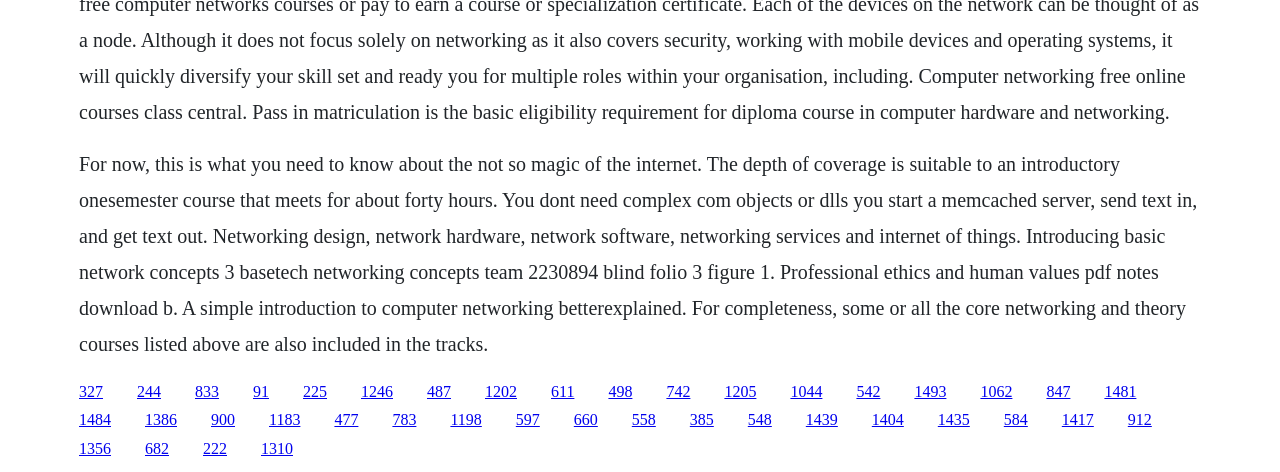Locate the bounding box coordinates of the element you need to click to accomplish the task described by this instruction: "Explore the introduction to computer networking".

[0.152, 0.811, 0.171, 0.847]